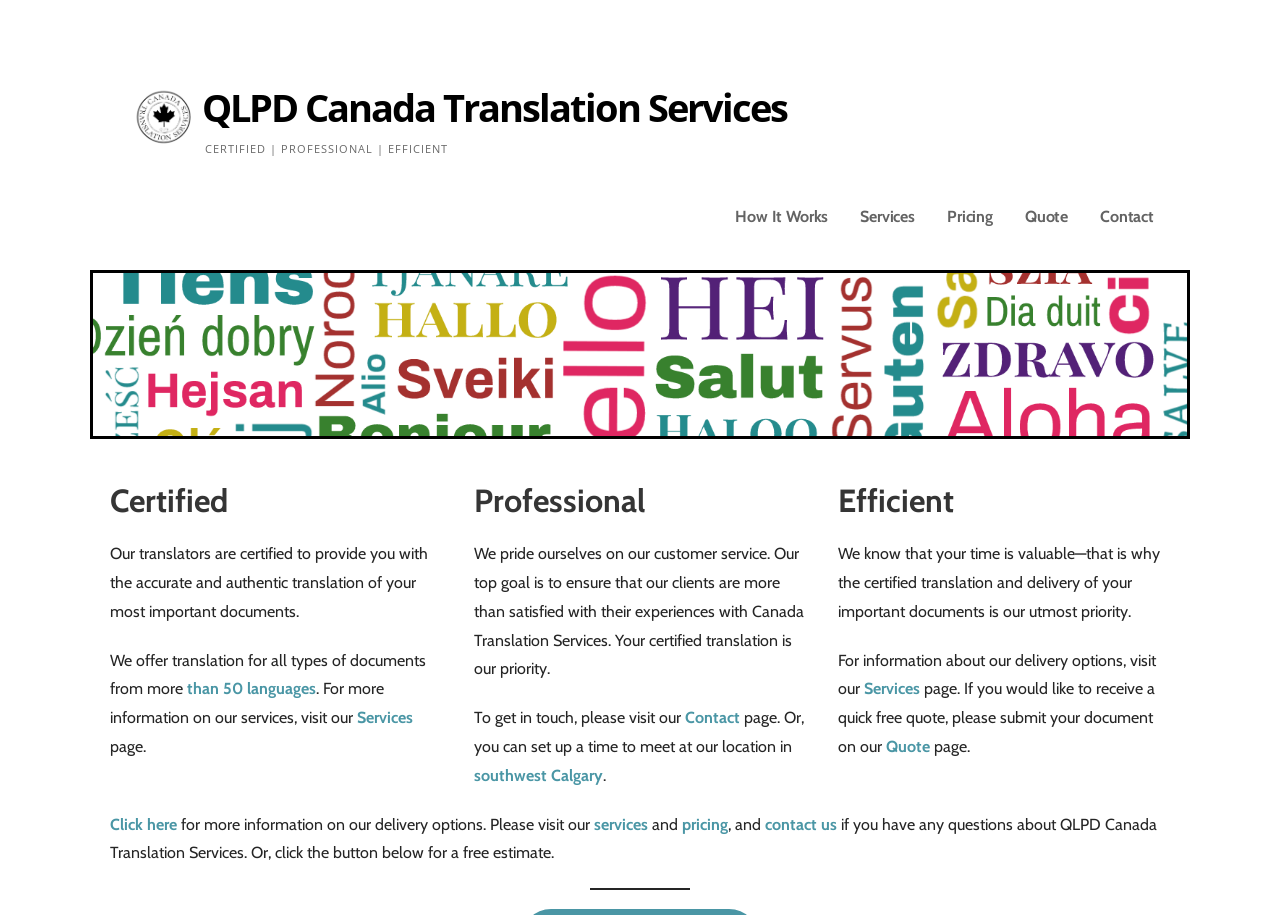Please locate the bounding box coordinates of the element that should be clicked to complete the given instruction: "Get a quote".

[0.801, 0.215, 0.834, 0.261]